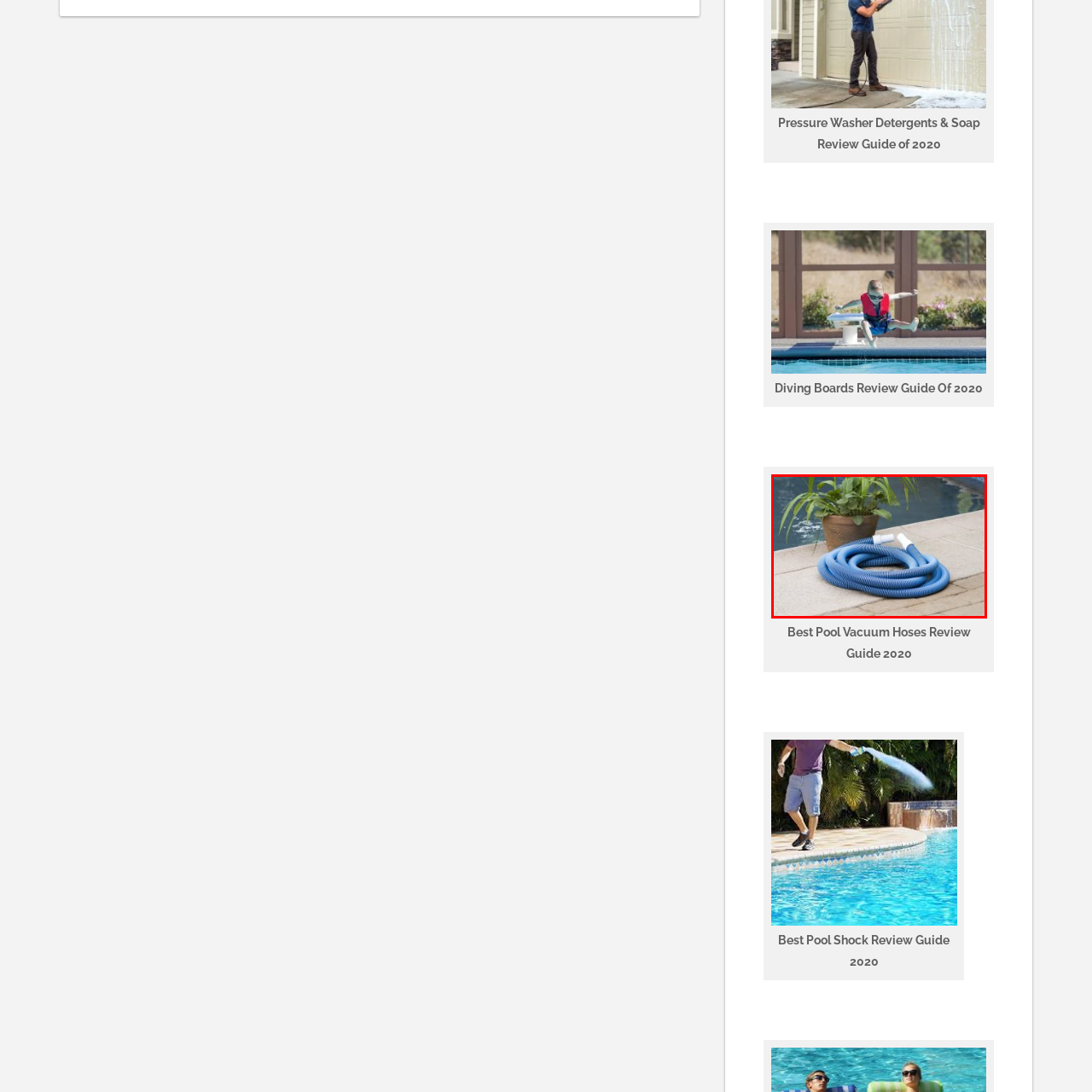What is behind the hose?
Look at the image within the red bounding box and provide a single word or phrase as an answer.

A potted plant